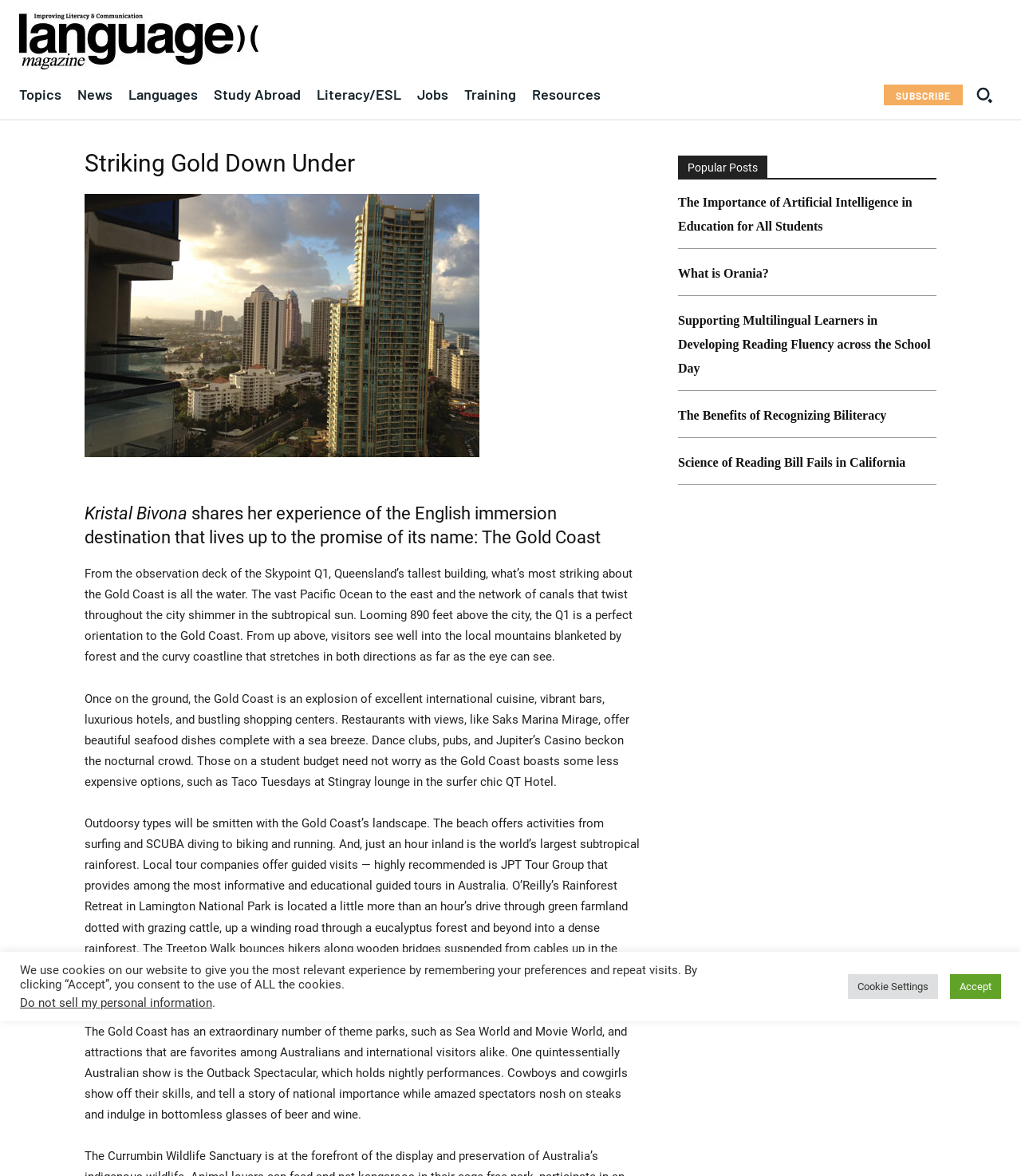Highlight the bounding box coordinates of the region I should click on to meet the following instruction: "Read about Striking Gold Down Under".

[0.083, 0.126, 0.627, 0.152]